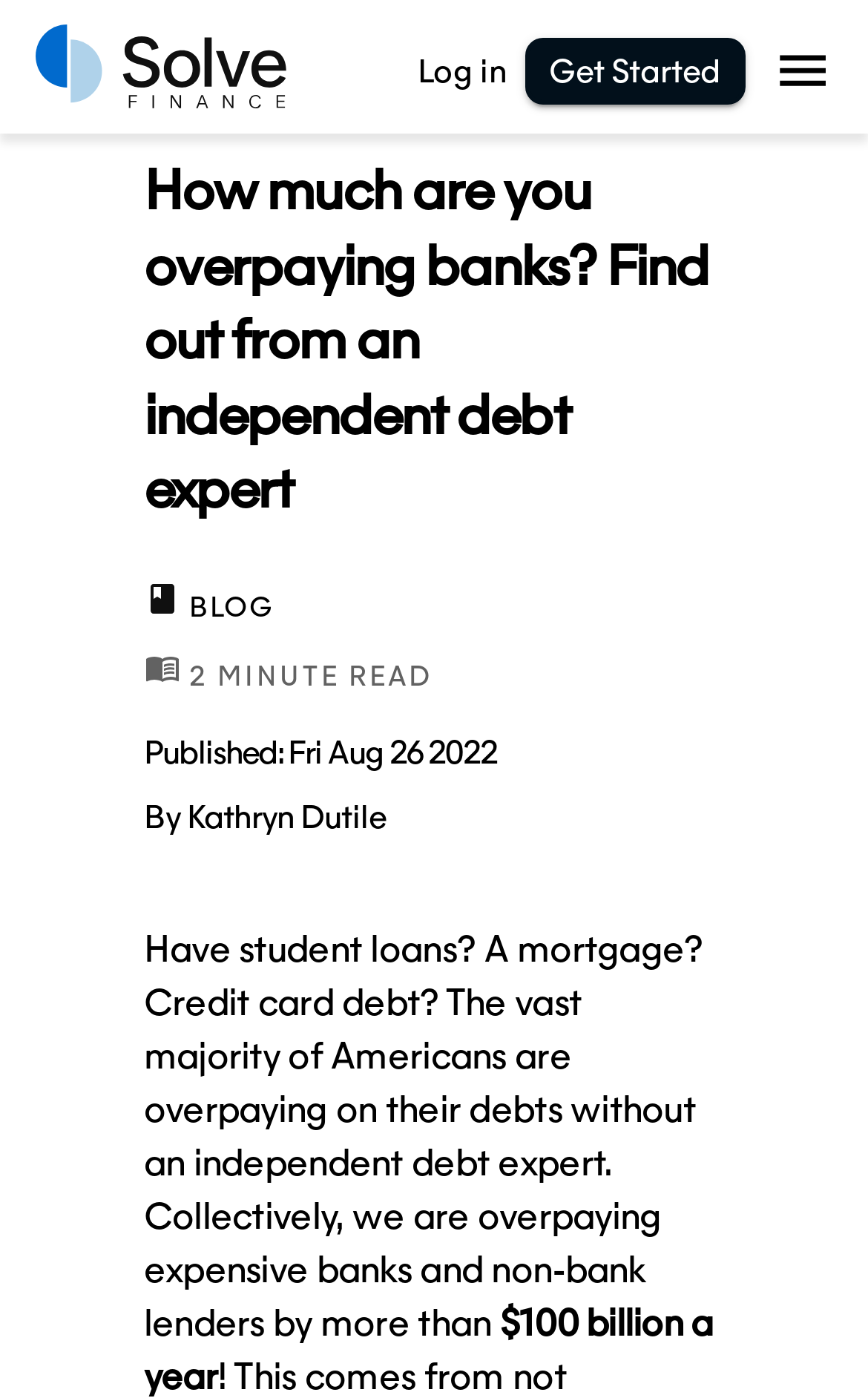Give a one-word or phrase response to the following question: What is the estimated reading time of the article?

1 minute